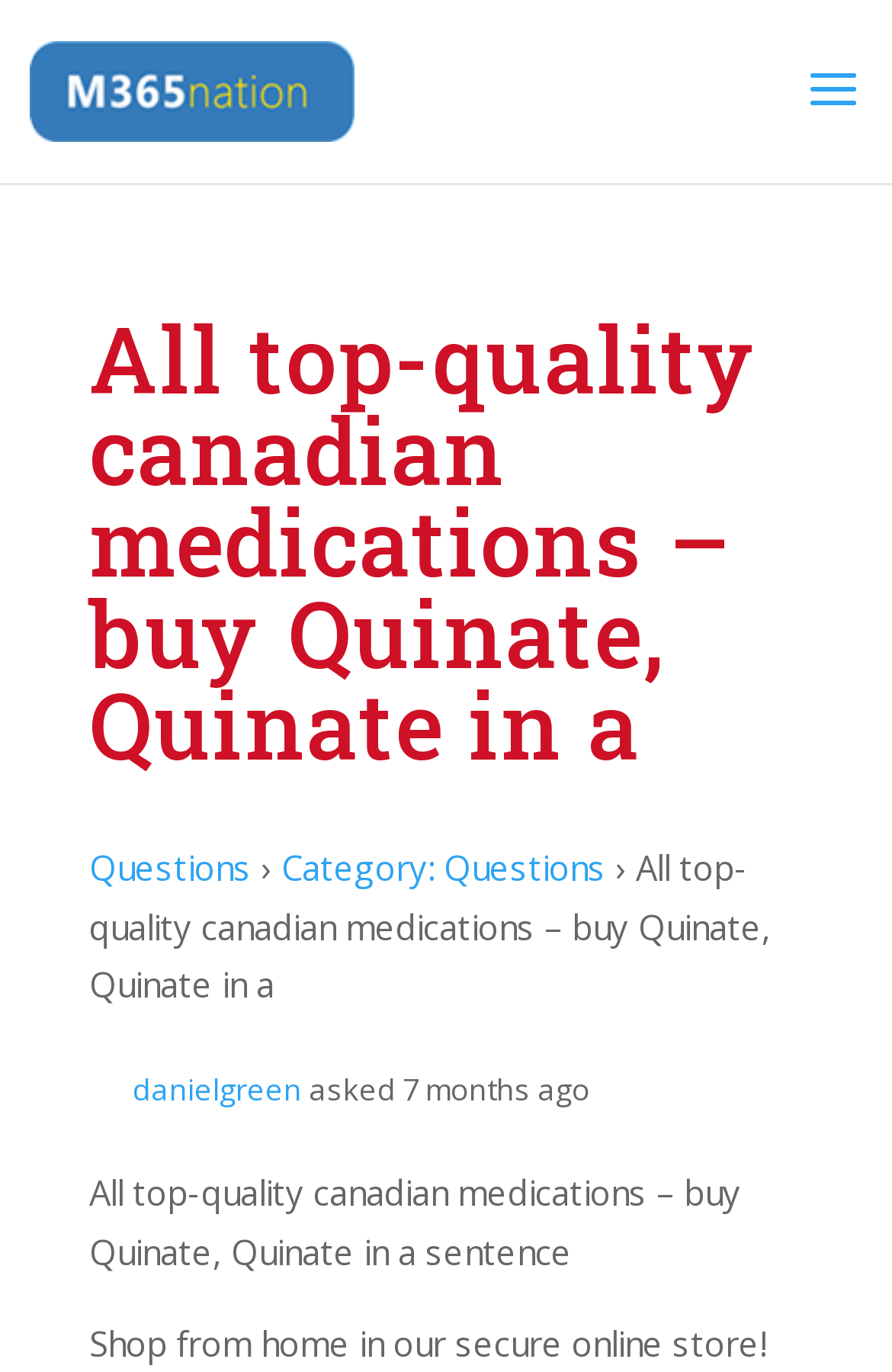Find the bounding box coordinates for the HTML element described as: "alt="Microsoft 365 Nation"". The coordinates should consist of four float values between 0 and 1, i.e., [left, top, right, bottom].

[0.033, 0.048, 0.398, 0.078]